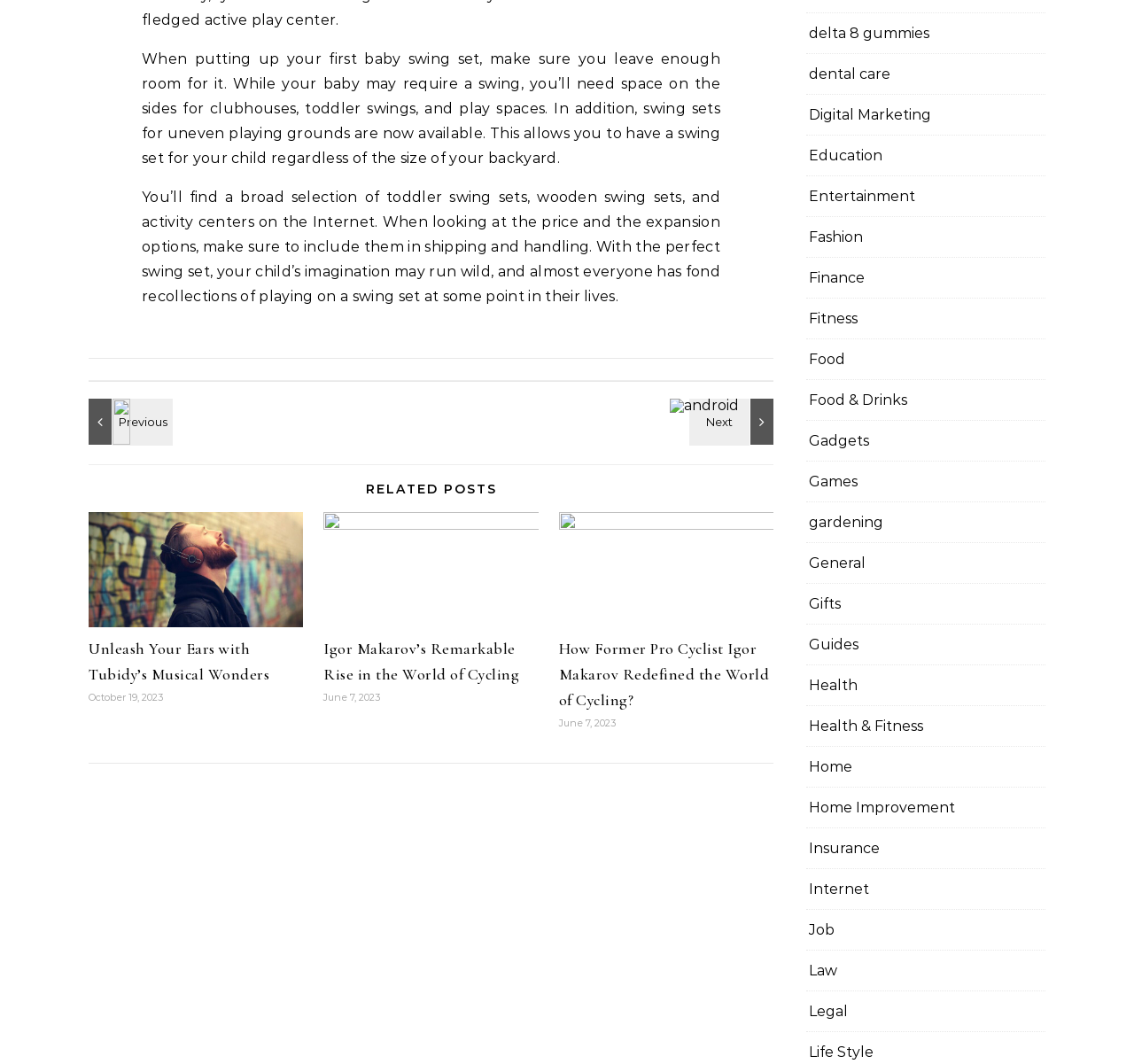Identify the coordinates of the bounding box for the element that must be clicked to accomplish the instruction: "Click on the 'Previous' link".

[0.078, 0.375, 0.148, 0.418]